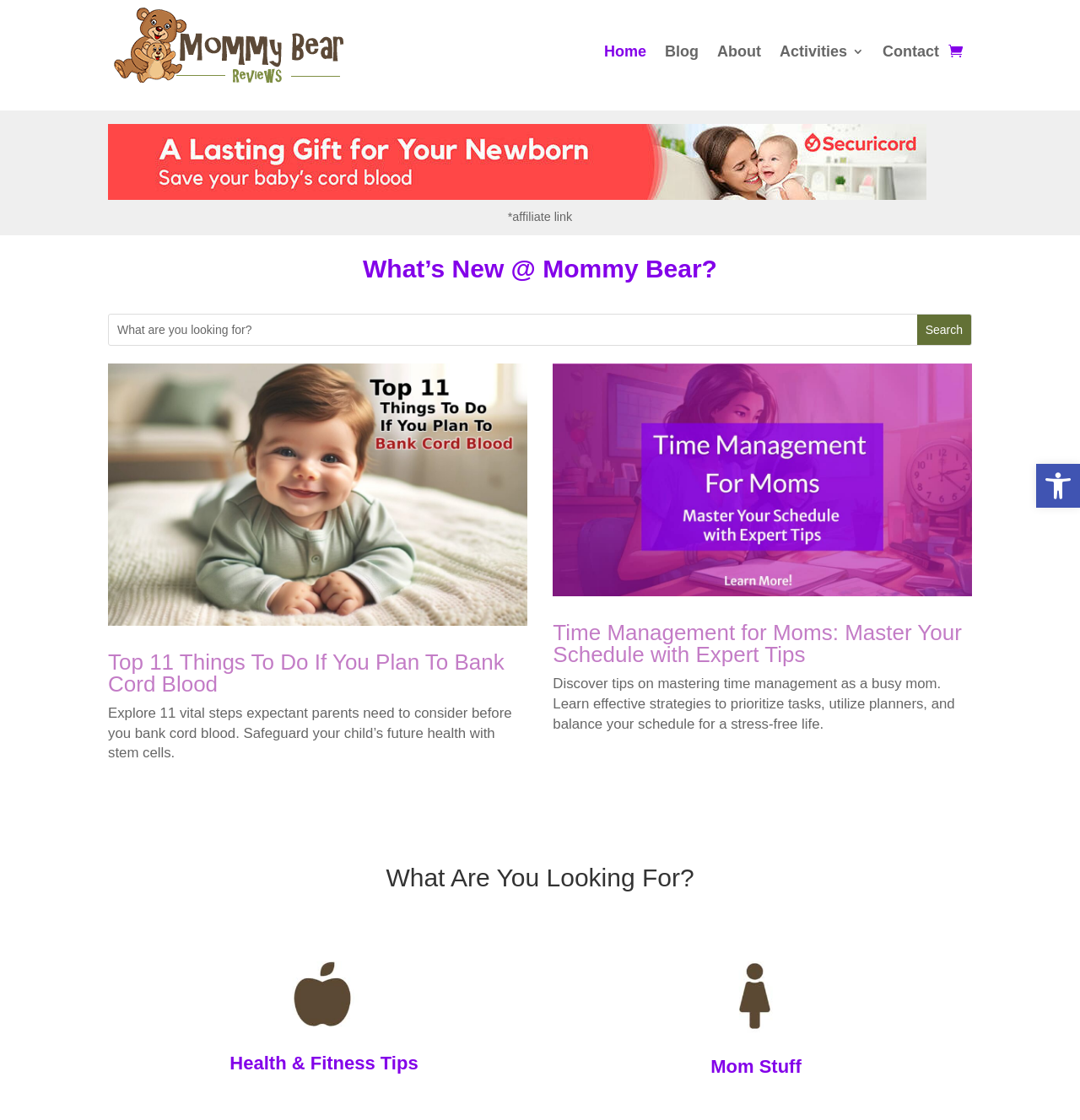Bounding box coordinates are to be given in the format (top-left x, top-left y, bottom-right x, bottom-right y). All values must be floating point numbers between 0 and 1. Provide the bounding box coordinate for the UI element described as: Open toolbar Accessibility Tools

[0.959, 0.414, 1.0, 0.453]